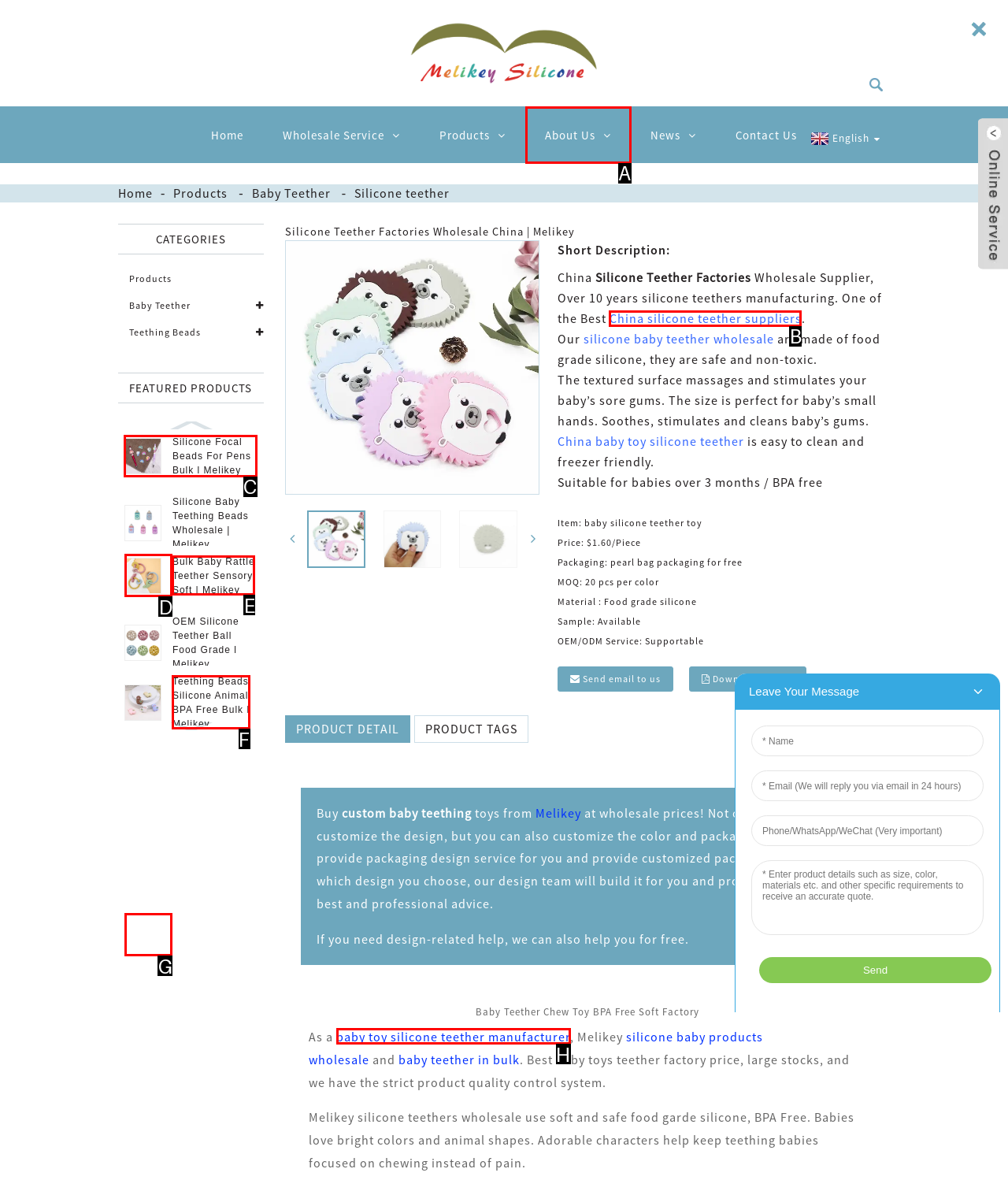For the task: View 'Silicone Focal Beads For Pens Bulk' product, specify the letter of the option that should be clicked. Answer with the letter only.

C